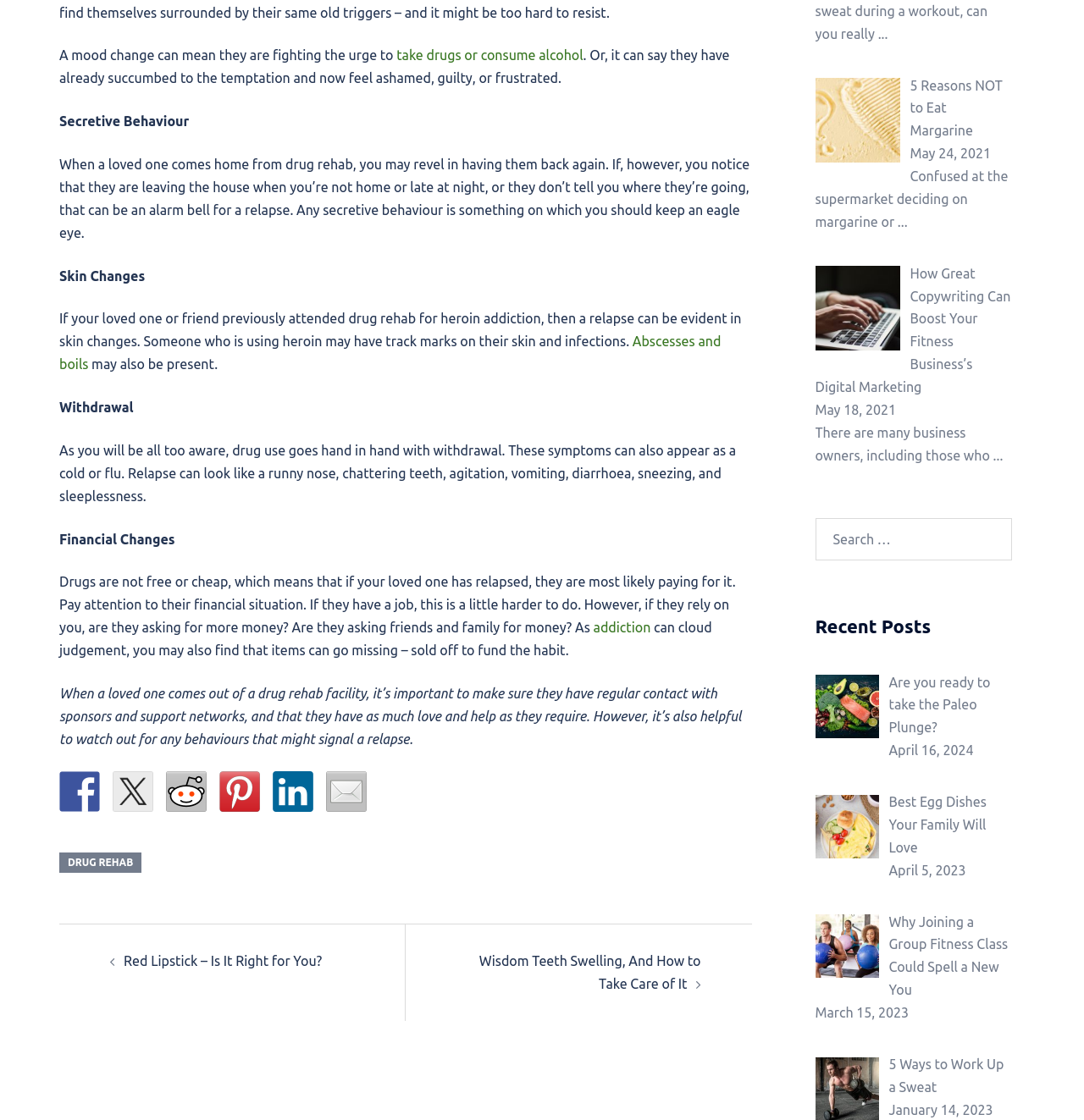Specify the bounding box coordinates (top-left x, top-left y, bottom-right x, bottom-right y) of the UI element in the screenshot that matches this description: addiction

[0.547, 0.553, 0.6, 0.567]